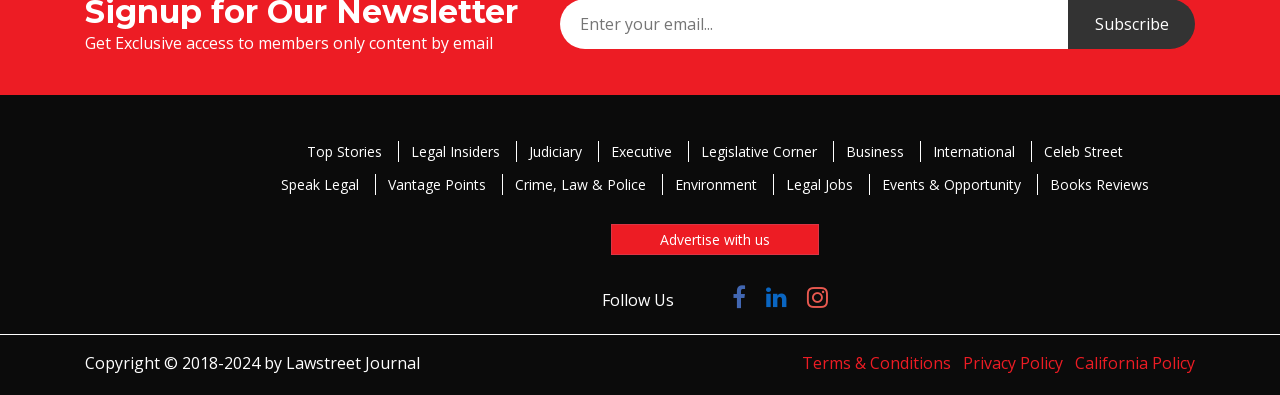Give the bounding box coordinates for this UI element: "Advertise with us". The coordinates should be four float numbers between 0 and 1, arranged as [left, top, right, bottom].

[0.477, 0.568, 0.64, 0.647]